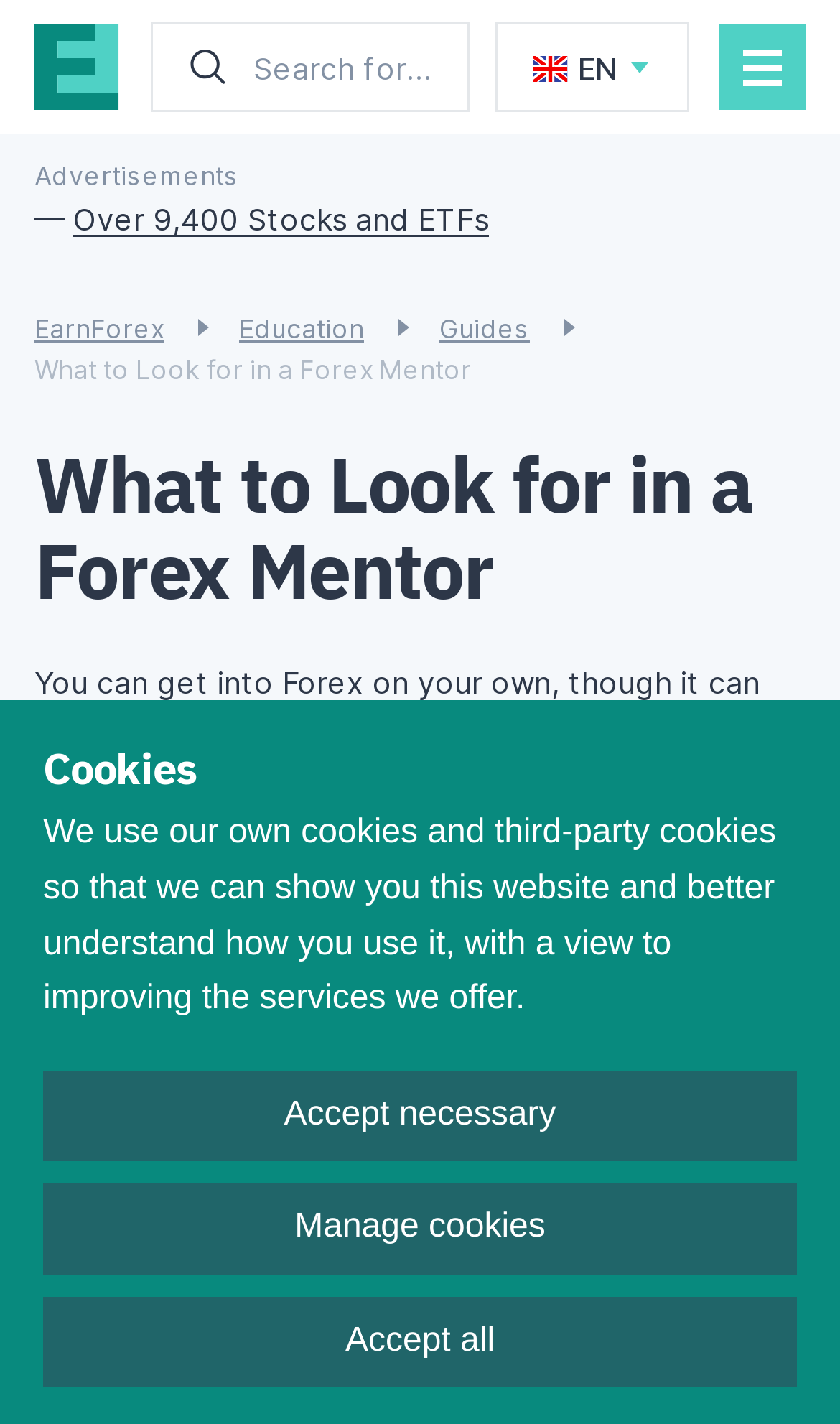Locate the bounding box for the described UI element: "Accept necessary". Ensure the coordinates are four float numbers between 0 and 1, formatted as [left, top, right, bottom].

[0.051, 0.752, 0.949, 0.816]